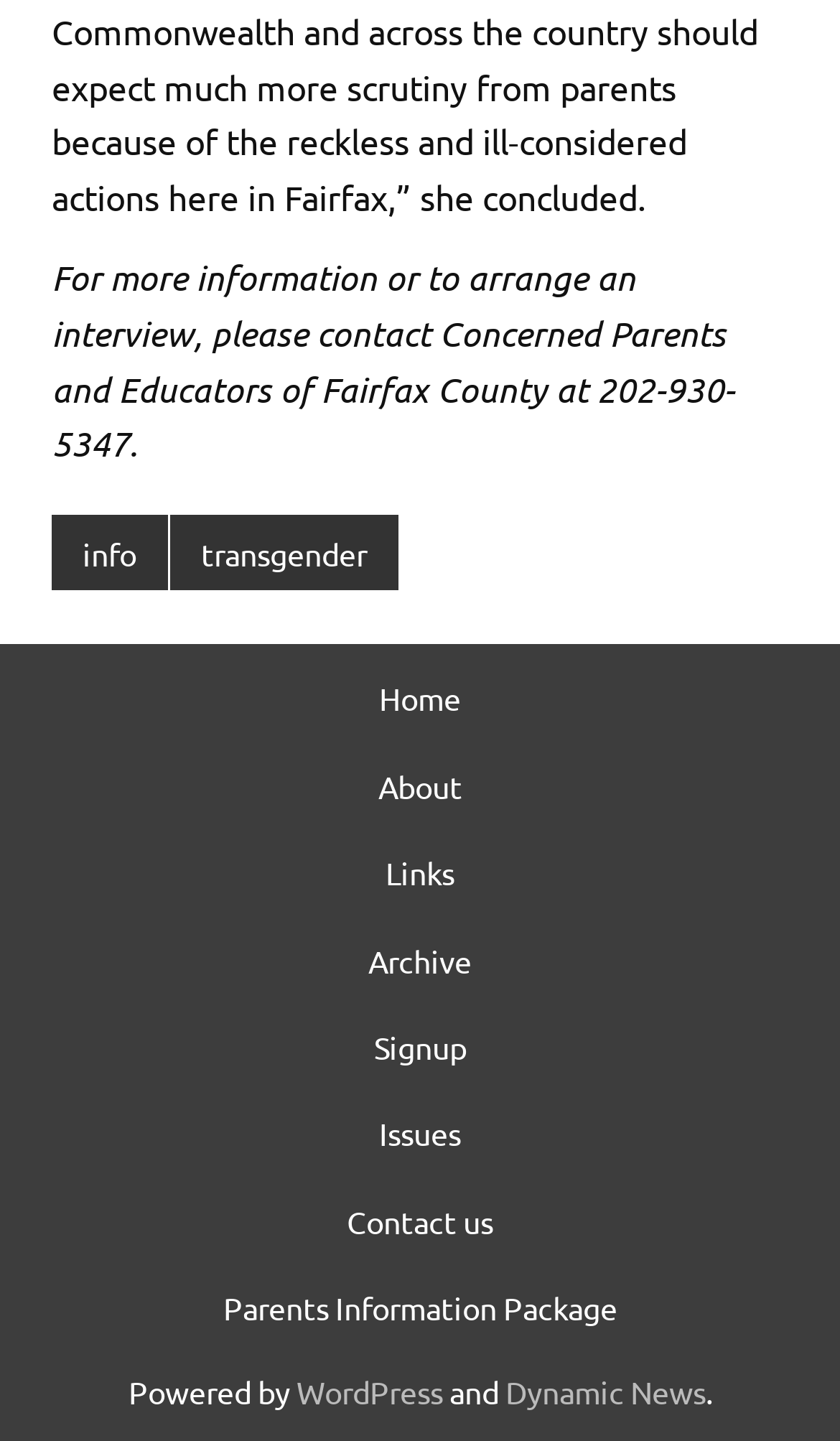Bounding box coordinates are specified in the format (top-left x, top-left y, bottom-right x, bottom-right y). All values are floating point numbers bounded between 0 and 1. Please provide the bounding box coordinate of the region this sentence describes: Dynamic News

[0.601, 0.952, 0.84, 0.978]